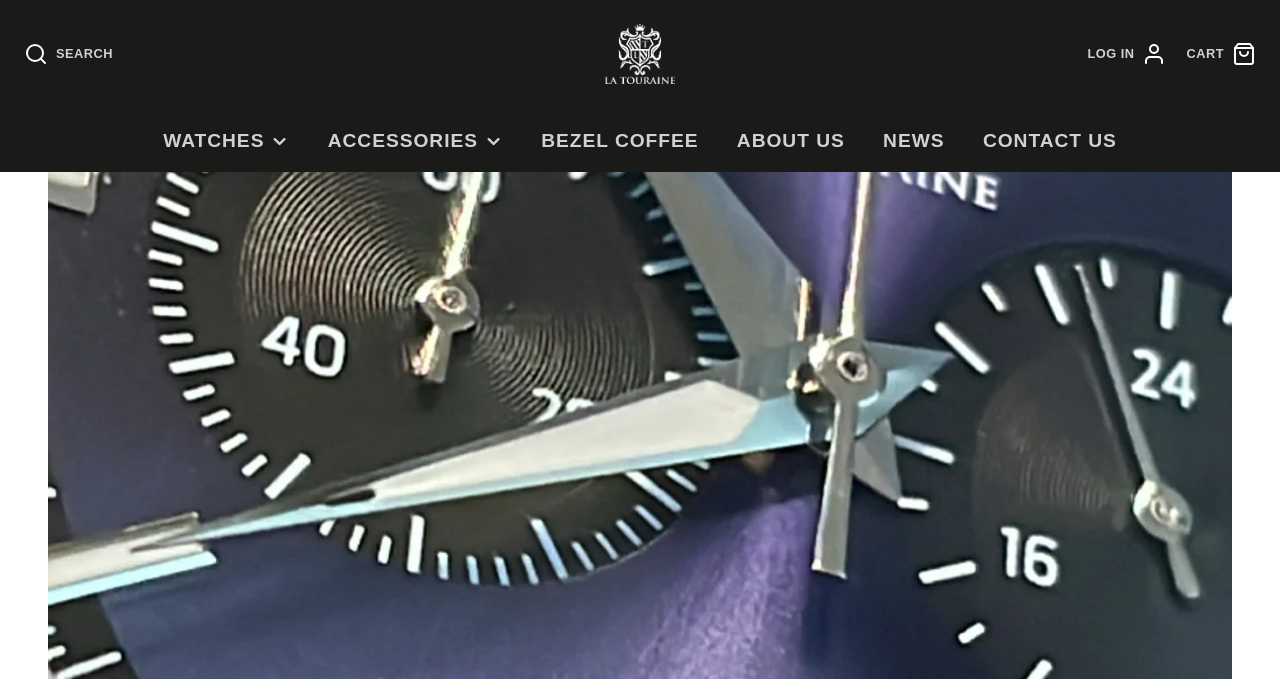Identify the coordinates of the bounding box for the element that must be clicked to accomplish the instruction: "search for something".

[0.019, 0.06, 0.088, 0.094]